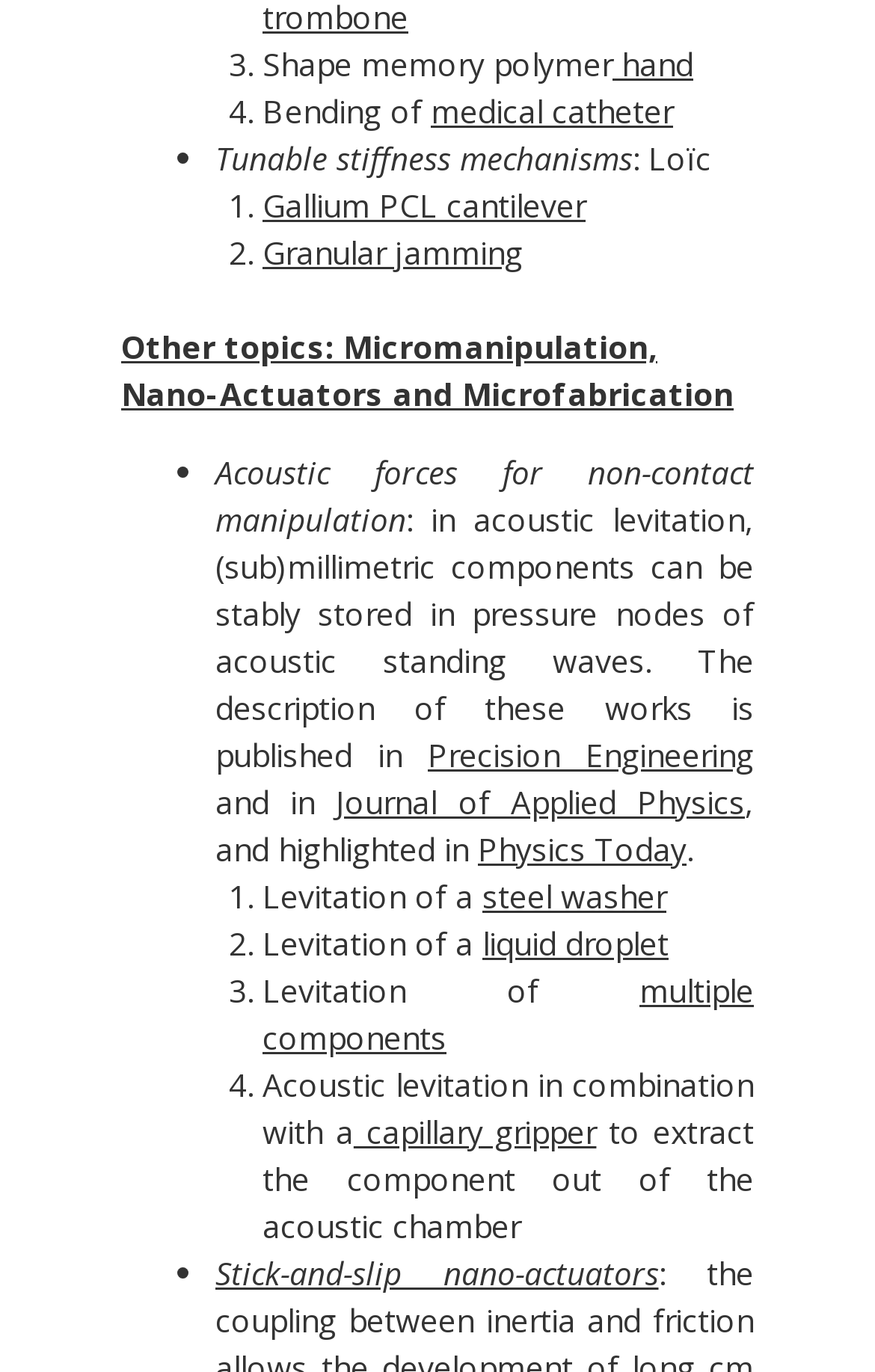Can you find the bounding box coordinates for the UI element given this description: "Granular jamming"? Provide the coordinates as four float numbers between 0 and 1: [left, top, right, bottom].

[0.3, 0.168, 0.597, 0.199]